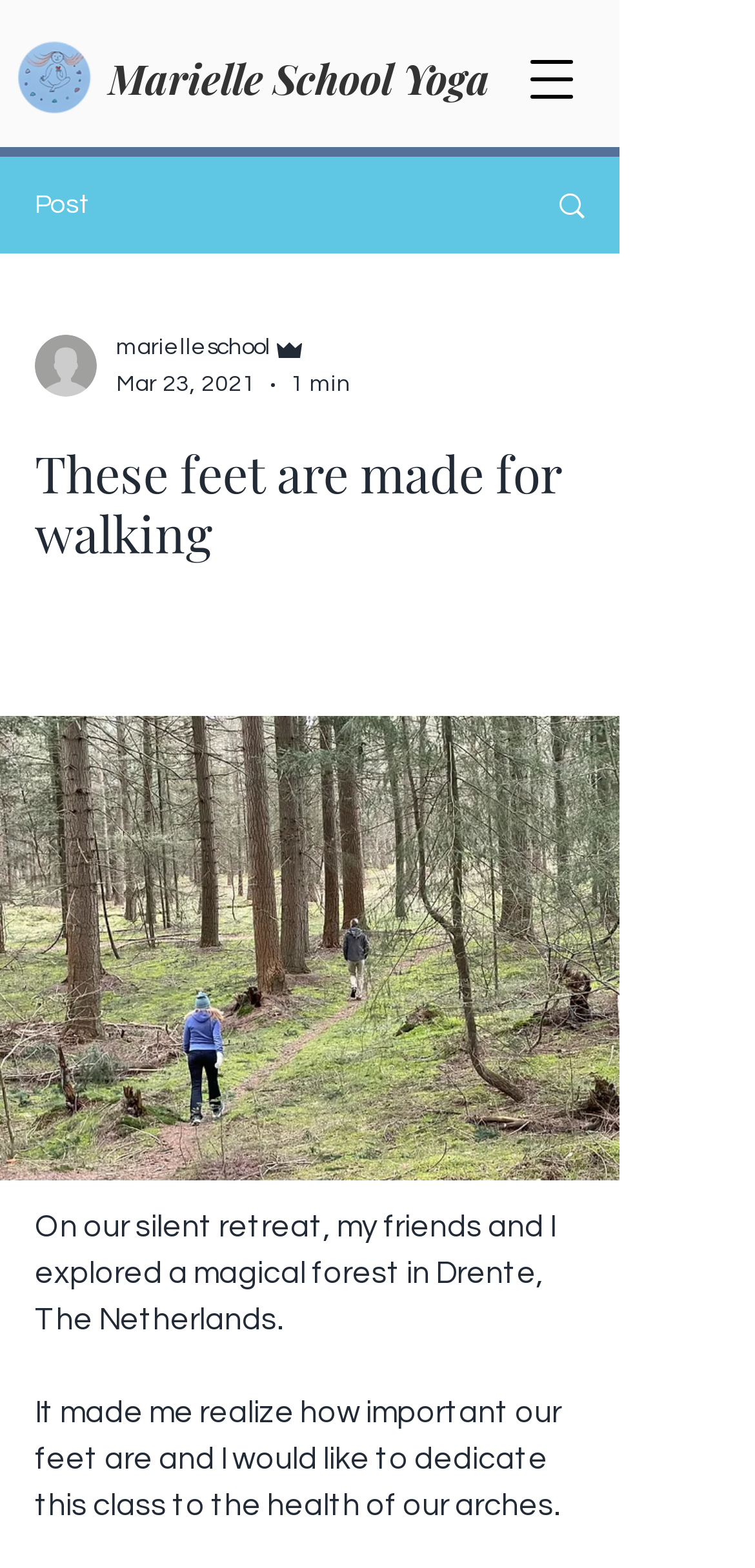What is the date of the post?
Provide an in-depth and detailed explanation in response to the question.

I found the date of the post by looking at the generic element with the text 'Mar 23, 2021' which is located below the writer's picture.